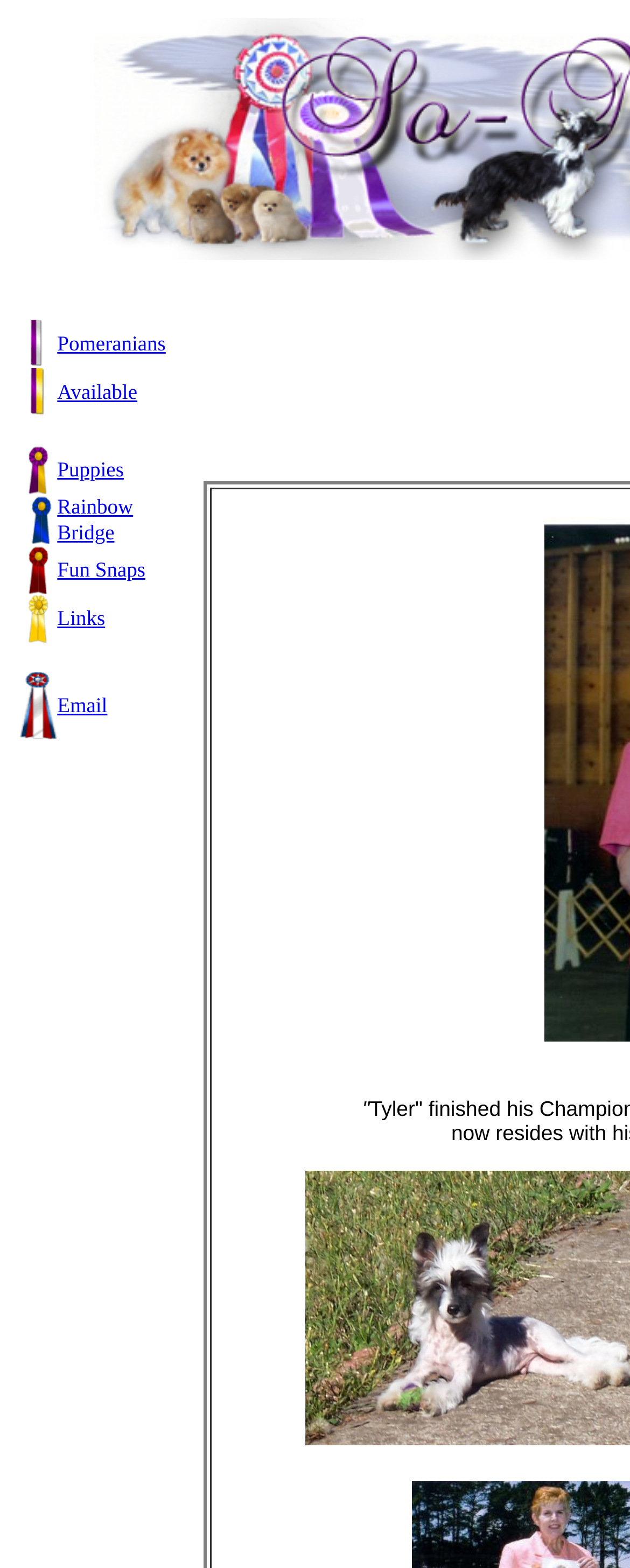Please determine the bounding box coordinates of the element to click on in order to accomplish the following task: "Visit Facebook". Ensure the coordinates are four float numbers ranging from 0 to 1, i.e., [left, top, right, bottom].

None